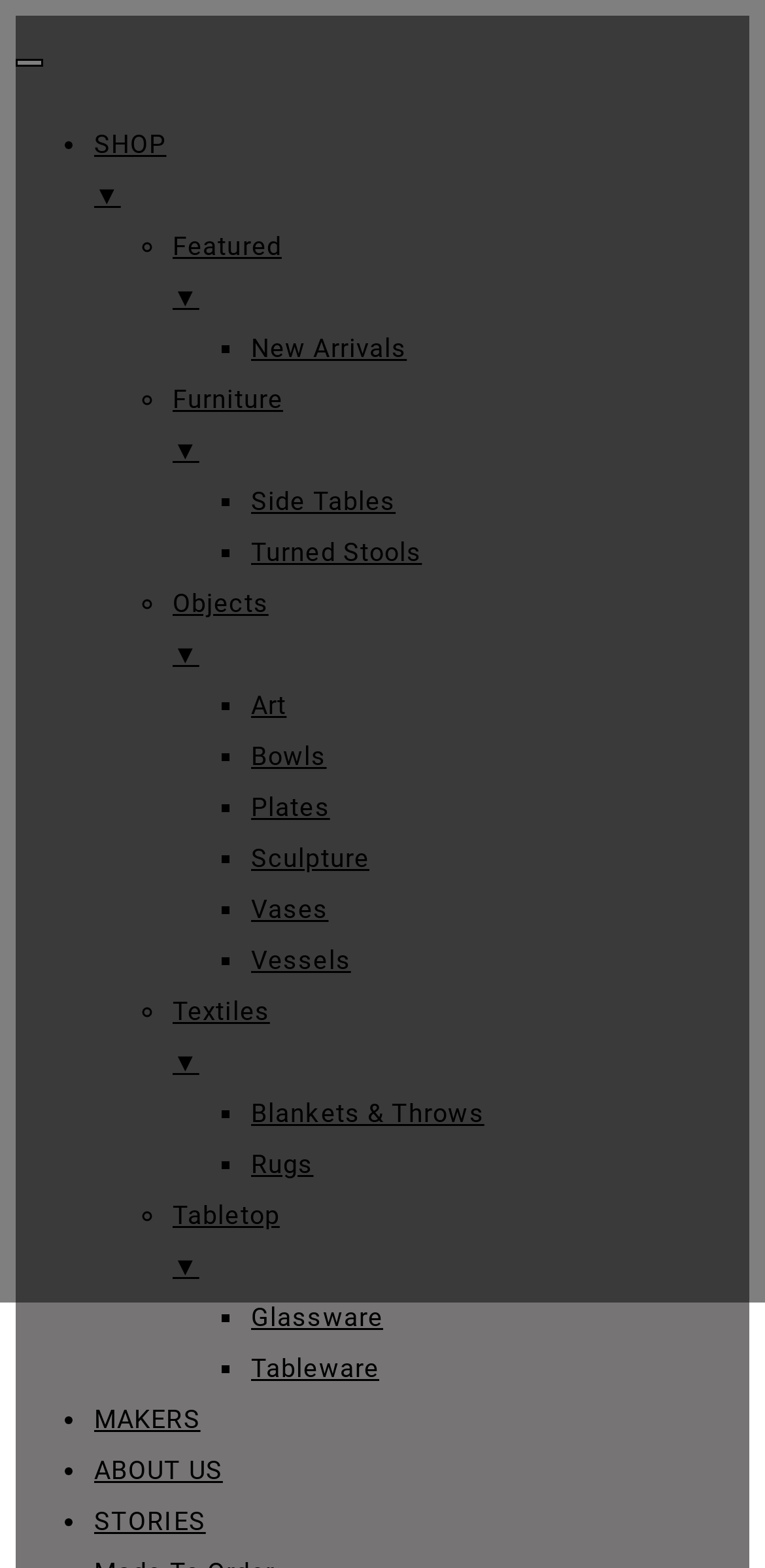Extract the primary heading text from the webpage.

Discover Your Pleasure